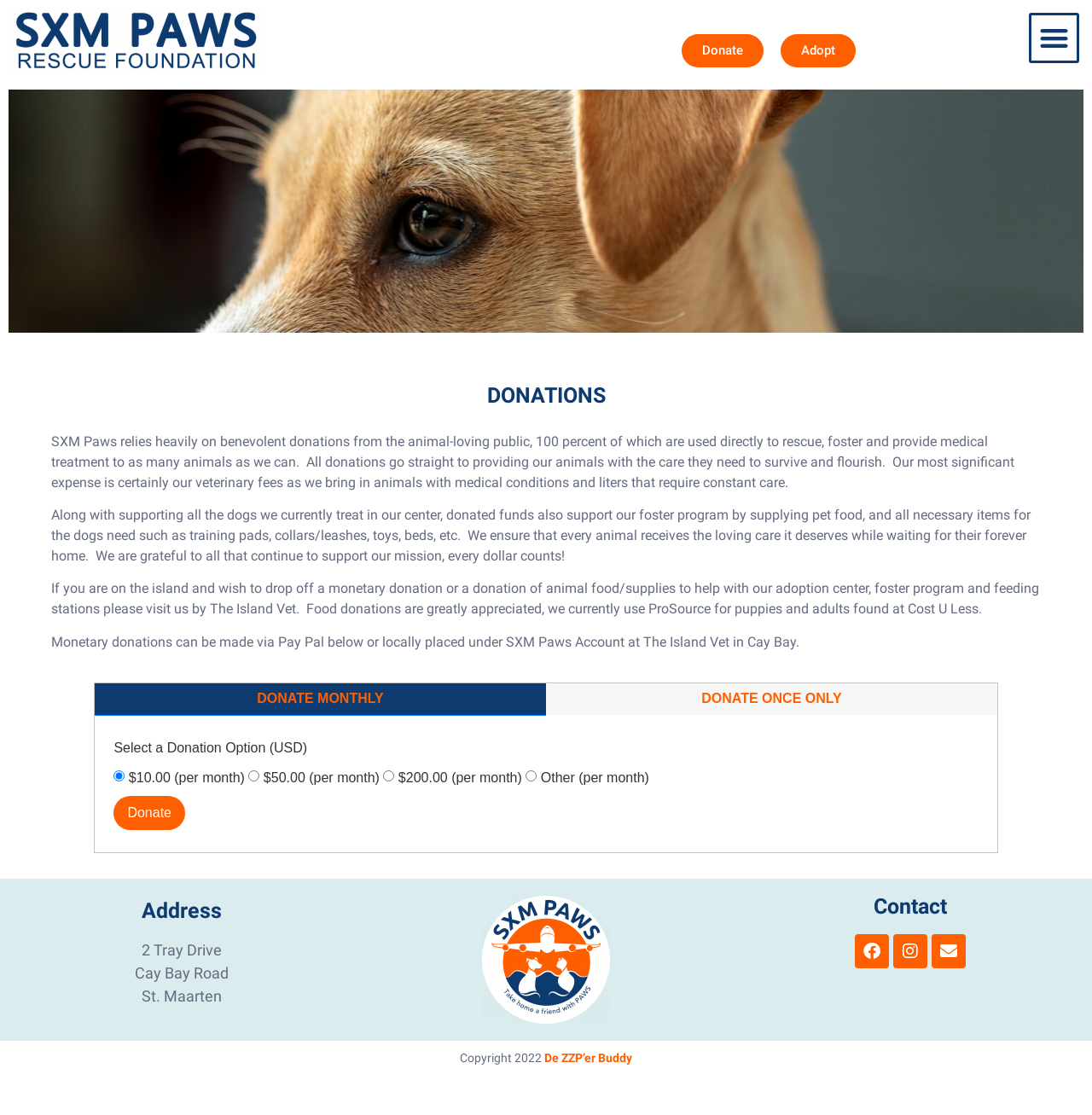Please determine the bounding box coordinates of the element to click in order to execute the following instruction: "Visit the Facebook page". The coordinates should be four float numbers between 0 and 1, specified as [left, top, right, bottom].

[0.783, 0.838, 0.814, 0.868]